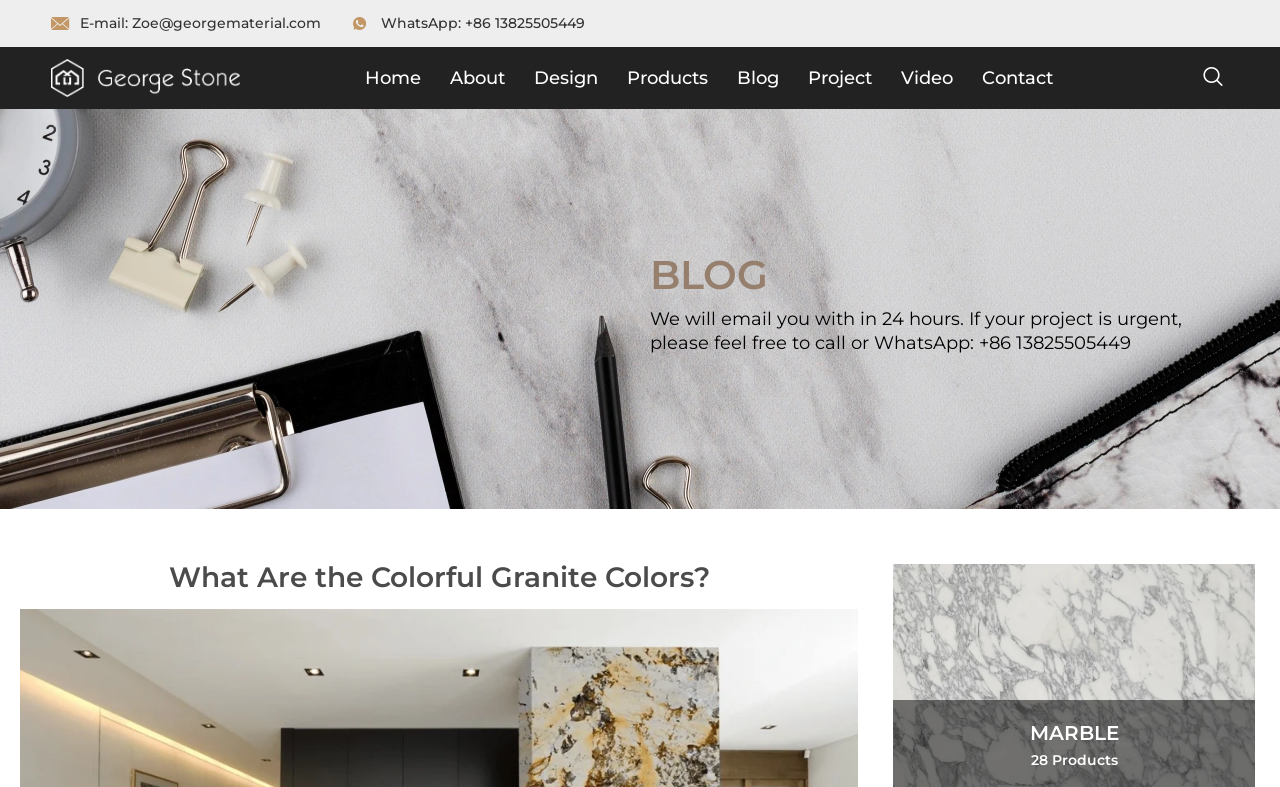Given the description: "About", determine the bounding box coordinates of the UI element. The coordinates should be formatted as four float numbers between 0 and 1, [left, top, right, bottom].

None